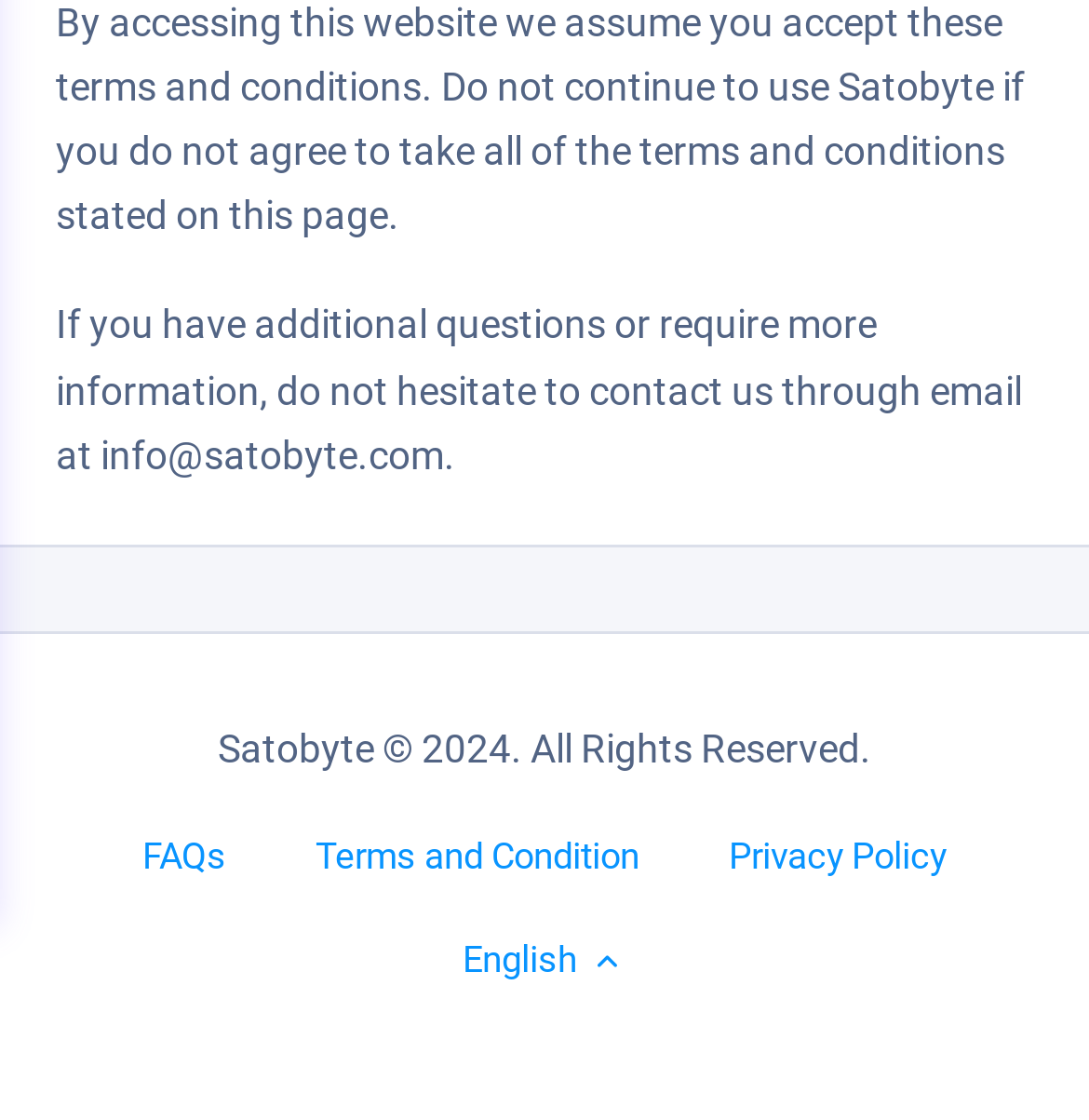Identify the bounding box of the UI component described as: "FAQs".

[0.09, 0.718, 0.249, 0.811]